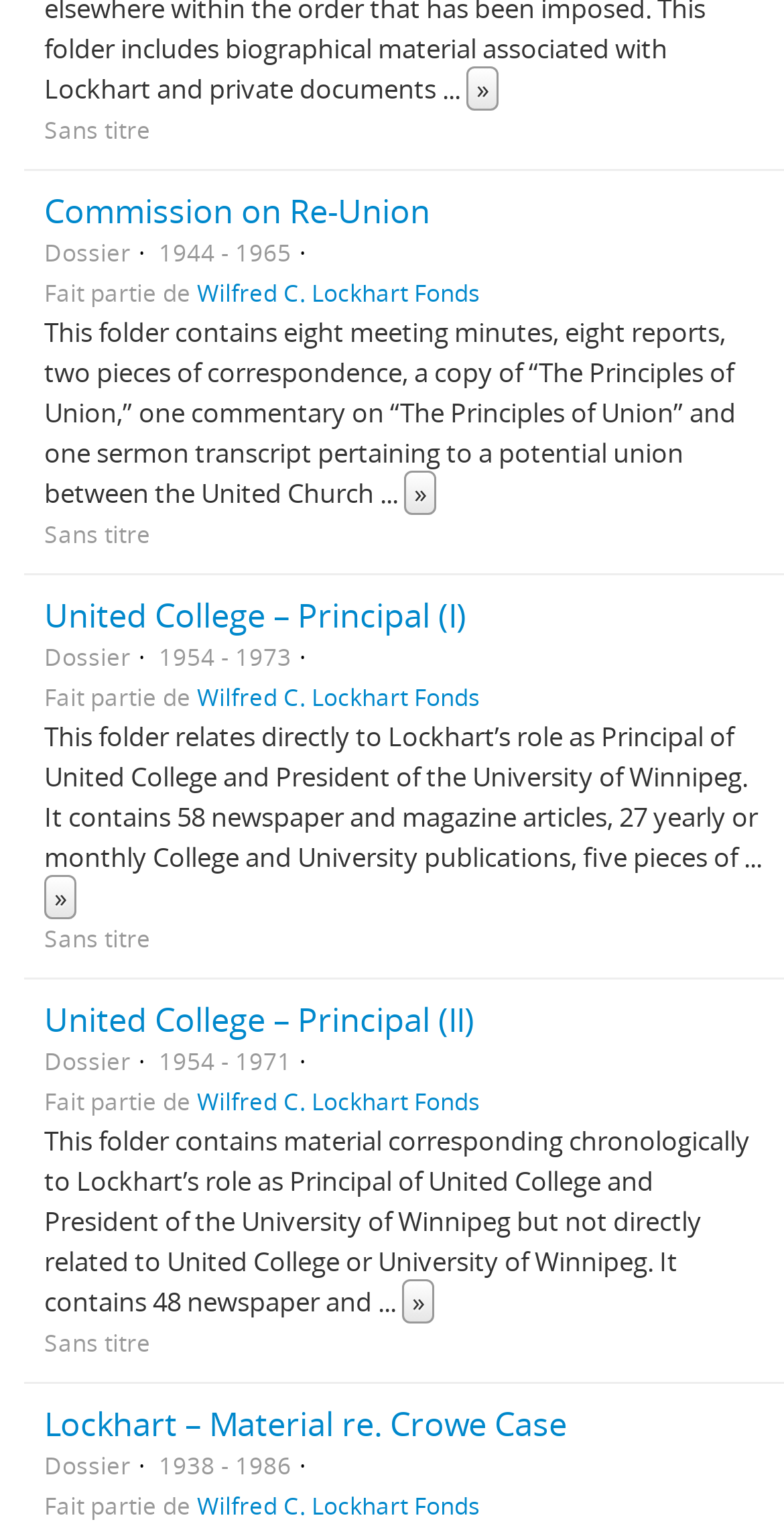How many articles are on this webpage?
Give a one-word or short-phrase answer derived from the screenshot.

3